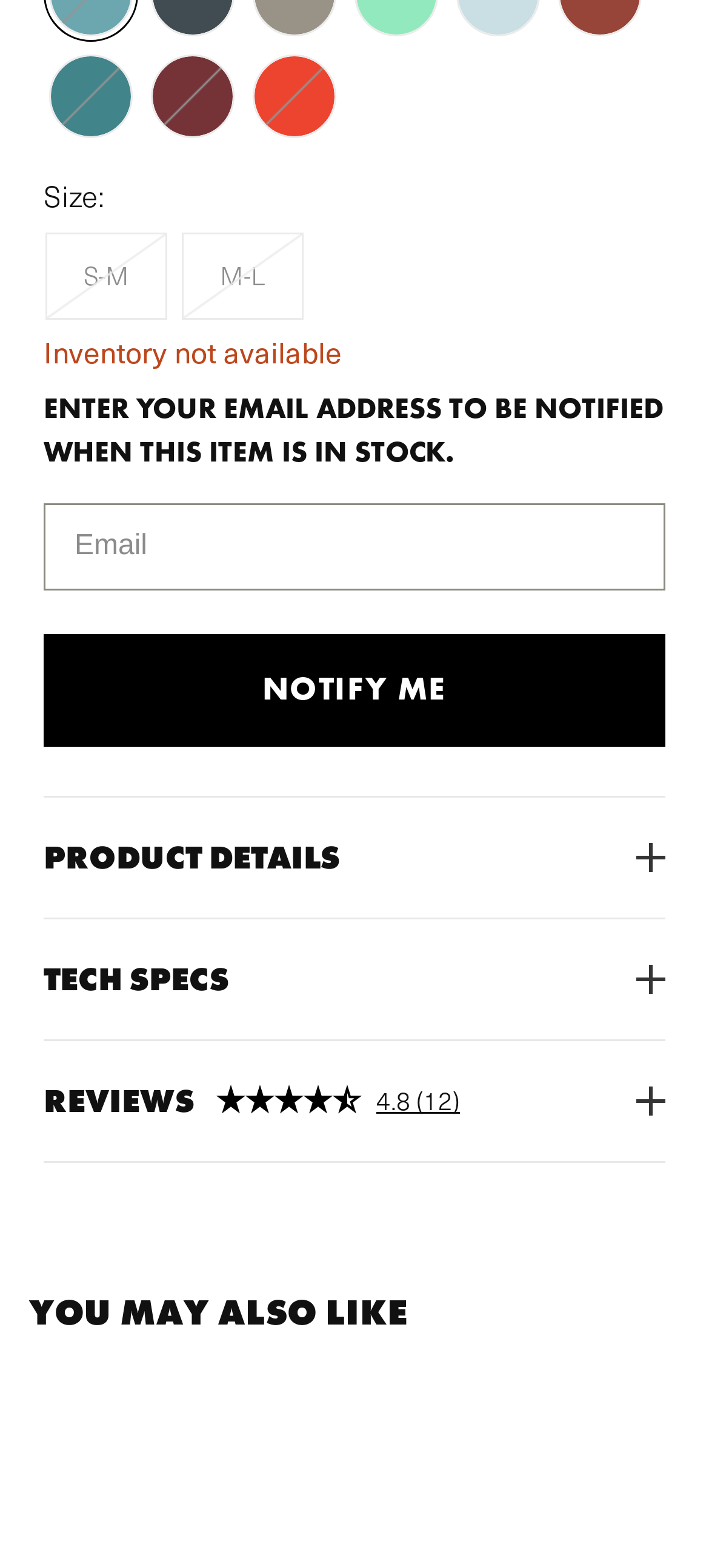Given the description Product Details, predict the bounding box coordinates of the UI element. Ensure the coordinates are in the format (top-left x, top-left y, bottom-right x, bottom-right y) and all values are between 0 and 1.

[0.062, 0.508, 0.938, 0.587]